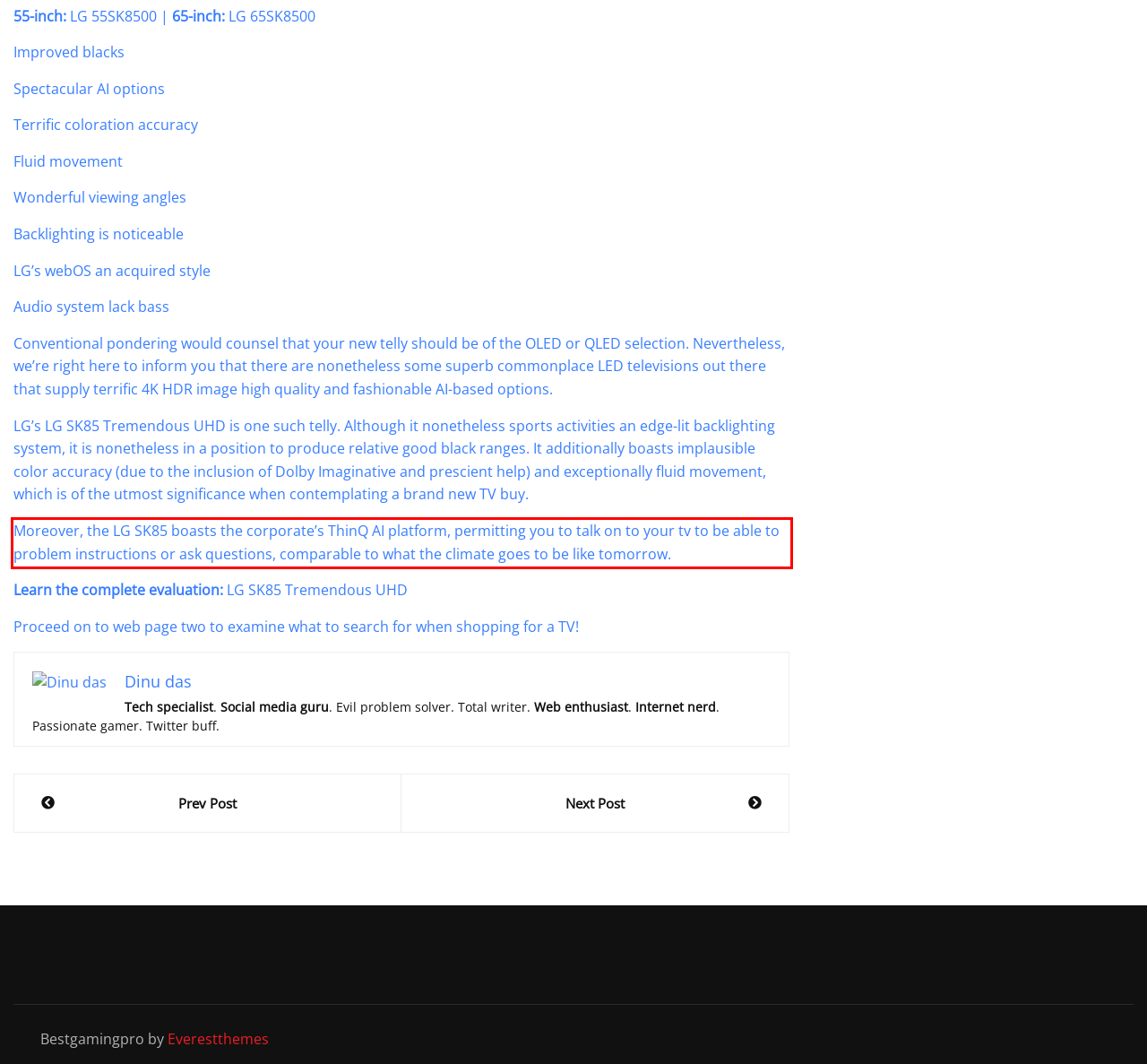You are provided with a screenshot of a webpage that includes a red bounding box. Extract and generate the text content found within the red bounding box.

Moreover, the LG SK85 boasts the corporate’s ThinQ AI platform, permitting you to talk on to your tv to be able to problem instructions or ask questions, comparable to what the climate goes to be like tomorrow.